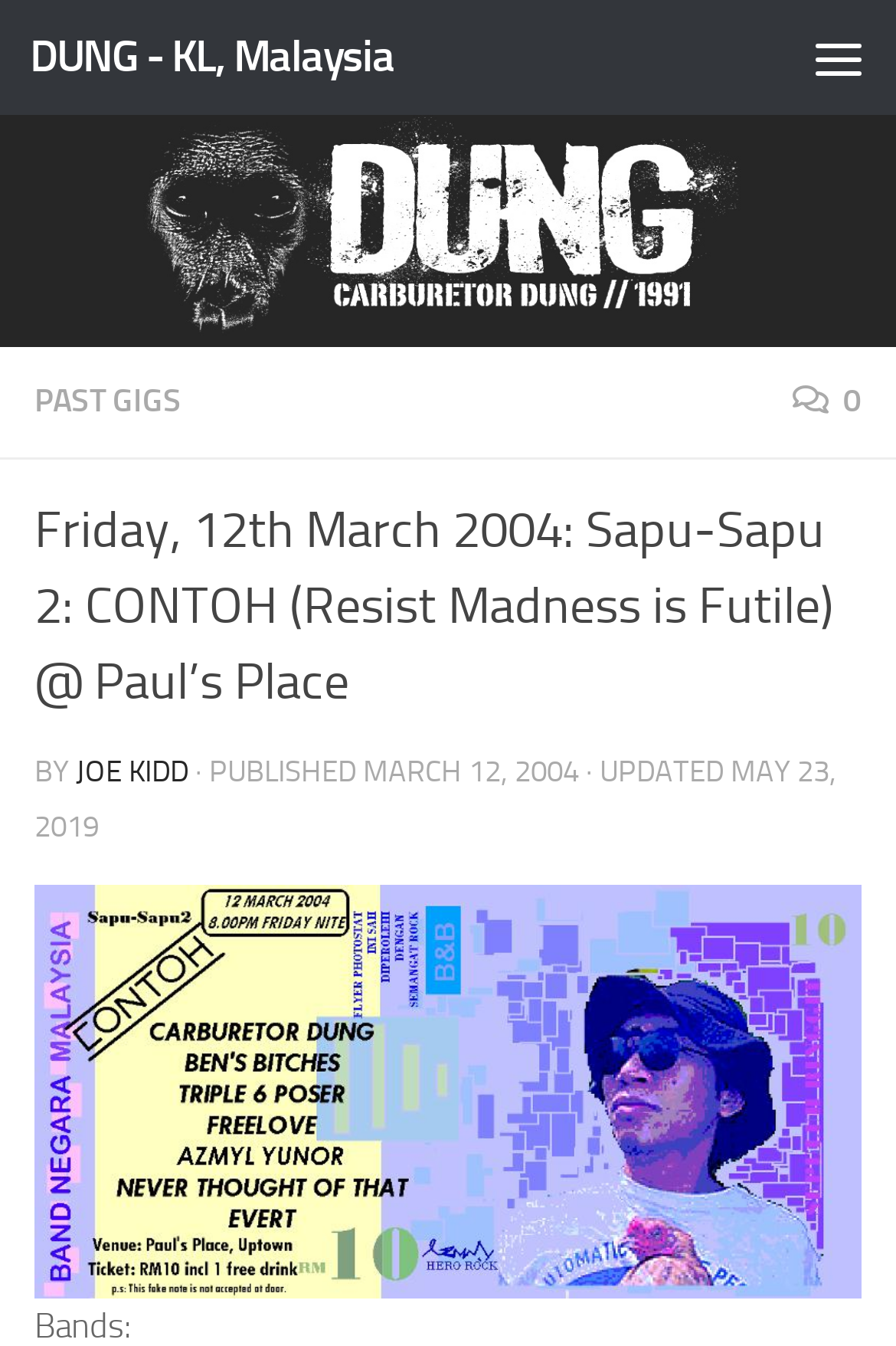What is the last updated date of the content?
With the help of the image, please provide a detailed response to the question.

I found the last updated date of the content by looking at the time element 'MAY 23, 2019' which is located below the heading 'Friday, 12th March 2004: Sapu-Sapu 2: CONTOH (Resist Madness is Futile) @ Paul’s Place', indicating that the content was last updated on MAY 23, 2019.